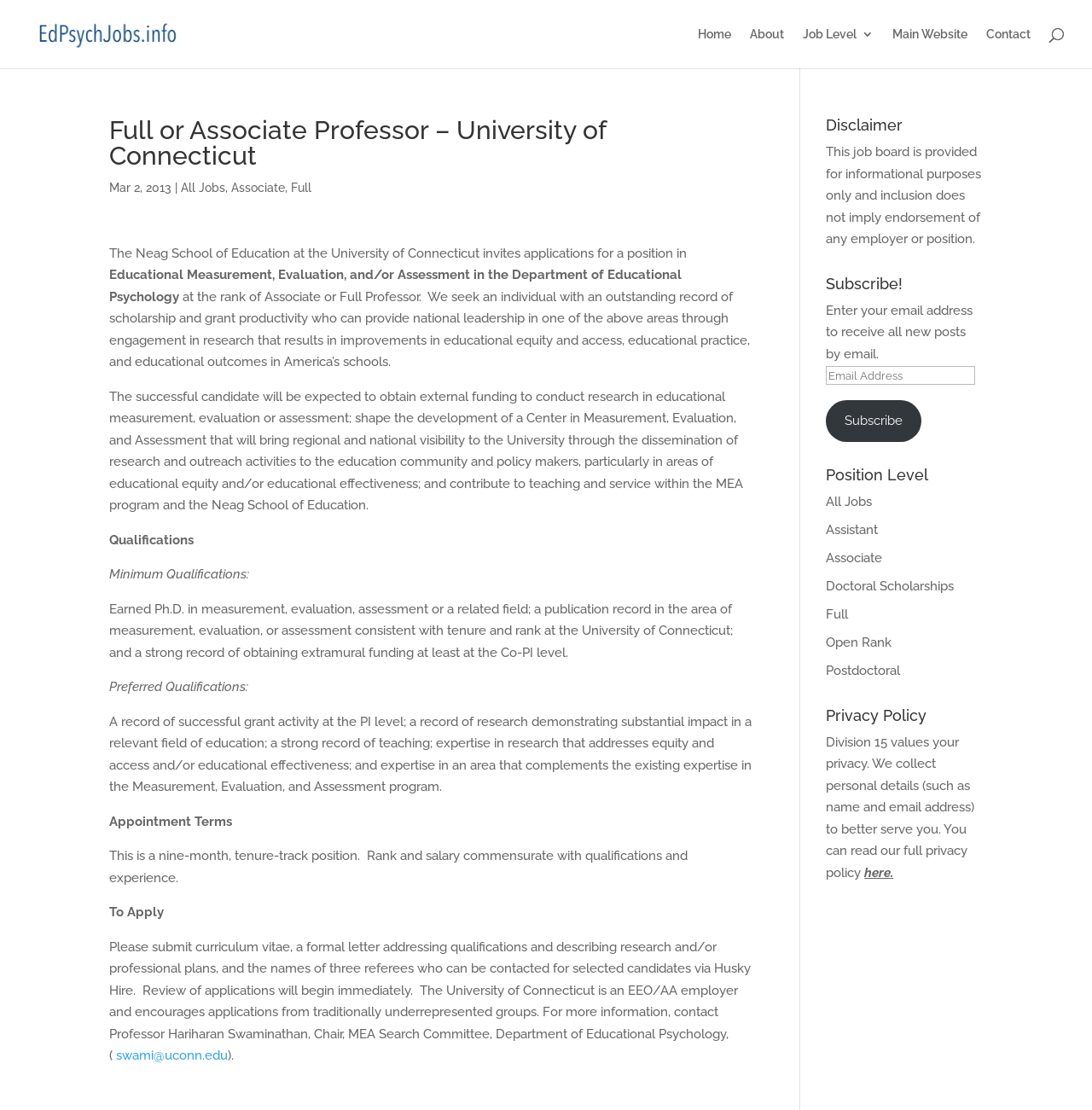What is the required degree for the job?
Carefully examine the image and provide a detailed answer to the question.

The required degree for the job can be found in the 'Minimum Qualifications' section, which states 'Earned Ph.D. in measurement, evaluation, assessment or a related field'. This information is located in the middle of the job posting.